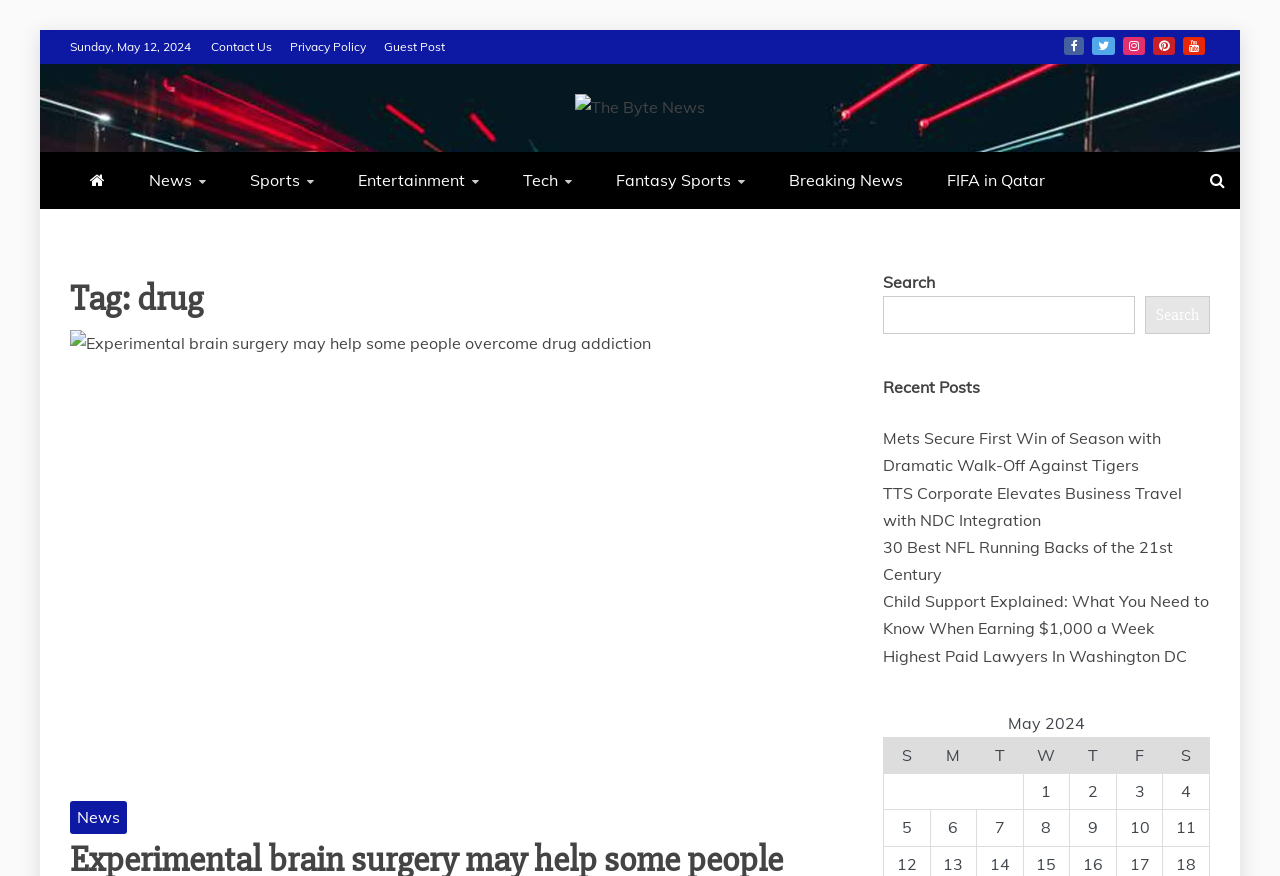Locate the coordinates of the bounding box for the clickable region that fulfills this instruction: "Click on the CDRI Library link".

None